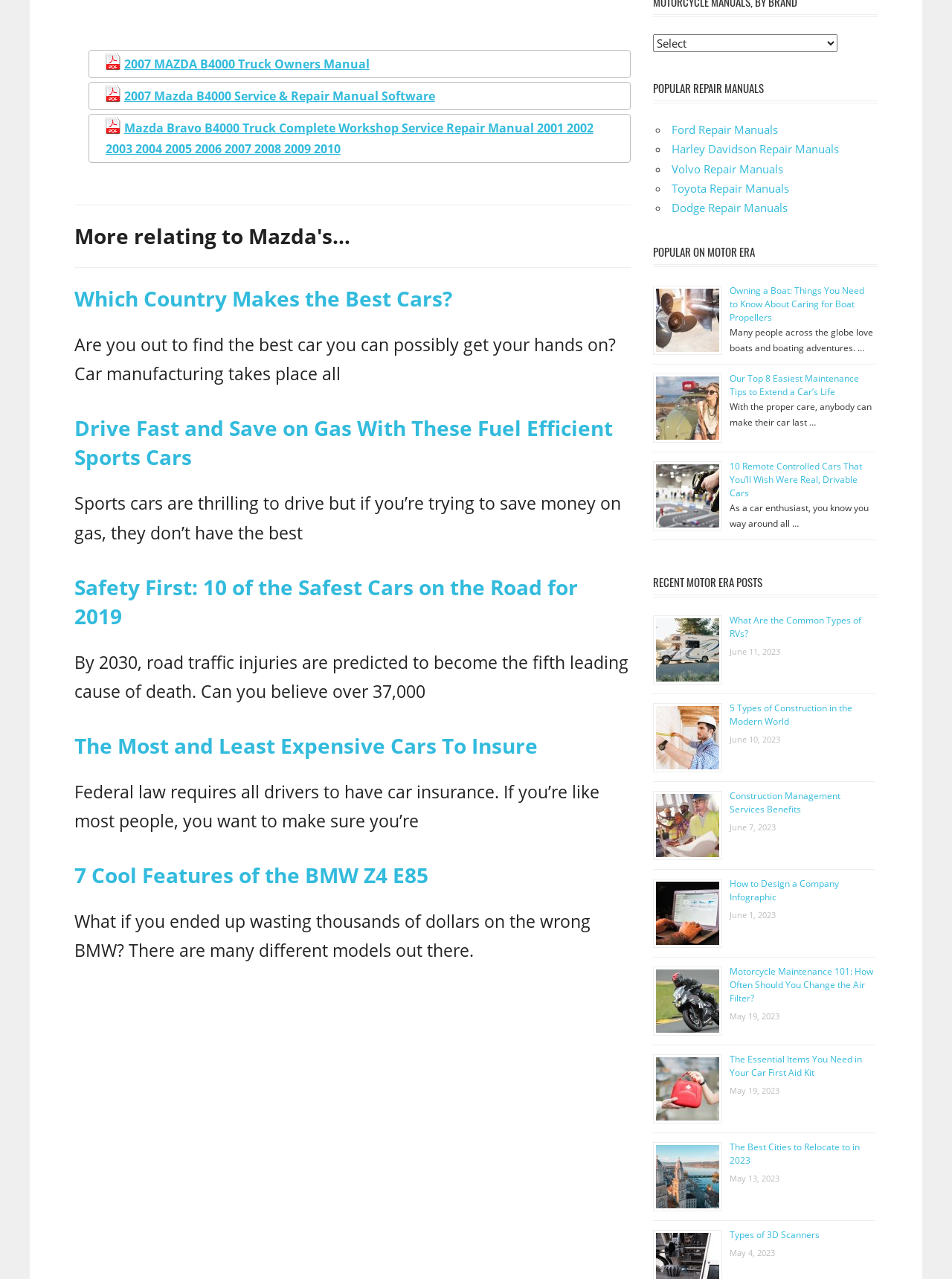Using floating point numbers between 0 and 1, provide the bounding box coordinates in the format (top-left x, top-left y, bottom-right x, bottom-right y). Locate the UI element described here: Types of 3D Scanners

[0.766, 0.961, 0.861, 0.971]